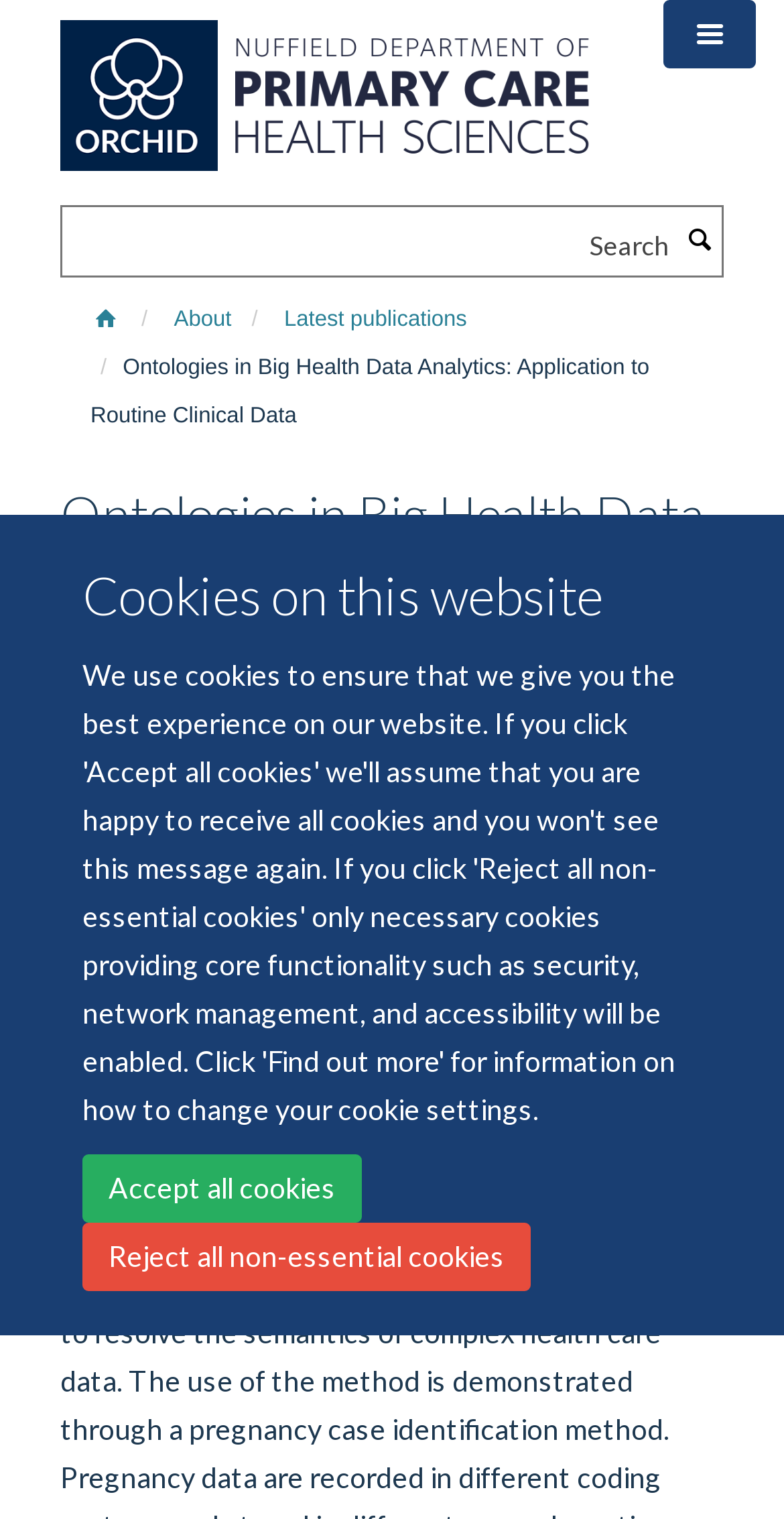Find the bounding box coordinates of the element's region that should be clicked in order to follow the given instruction: "Go to the about page". The coordinates should consist of four float numbers between 0 and 1, i.e., [left, top, right, bottom].

[0.209, 0.196, 0.308, 0.225]